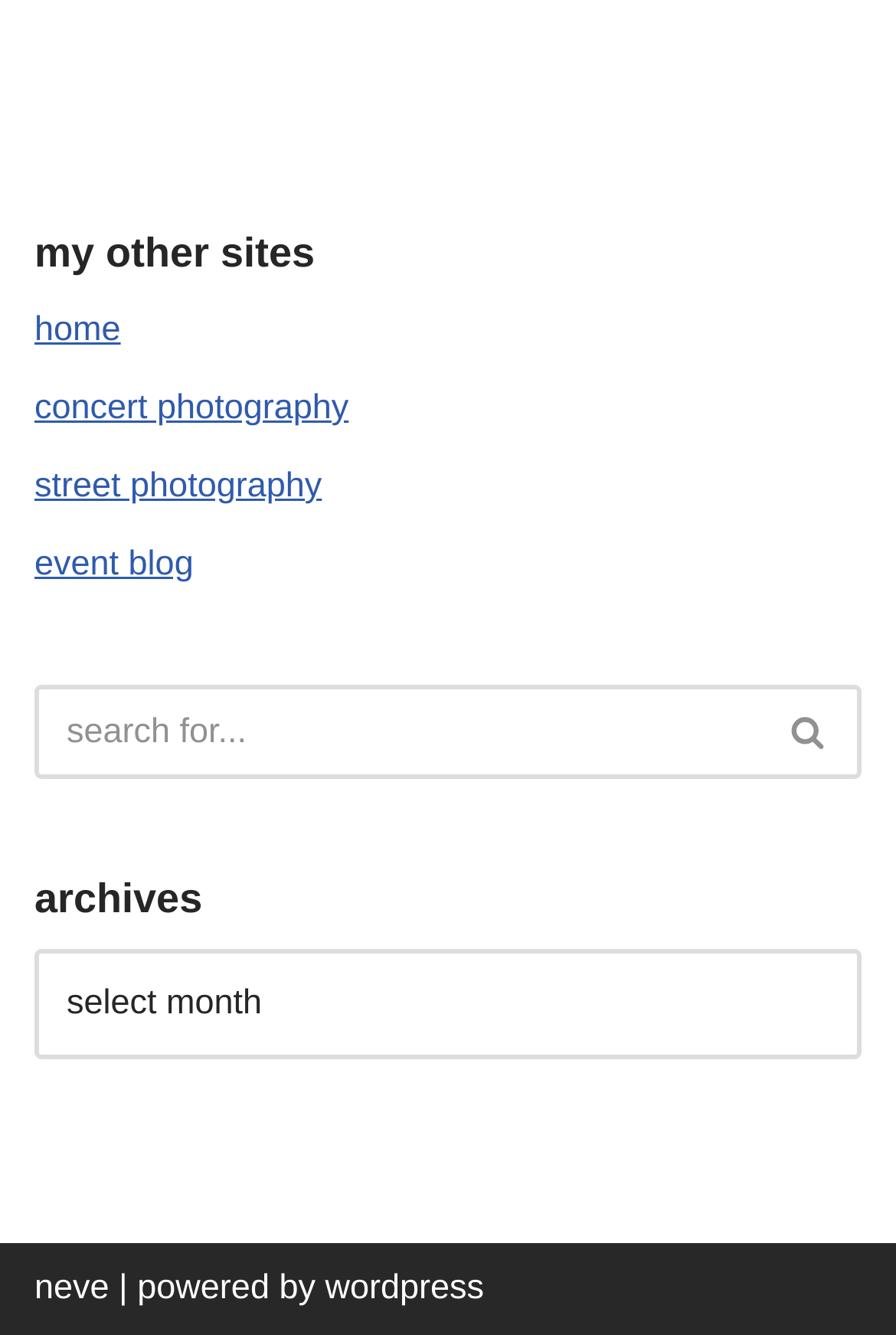Locate the bounding box coordinates of the area to click to fulfill this instruction: "go to concert photography". The bounding box should be presented as four float numbers between 0 and 1, in the order [left, top, right, bottom].

[0.038, 0.291, 0.389, 0.32]